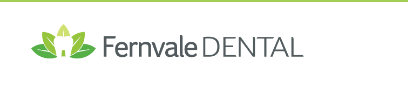What does the stylized emblem symbolize?
Ensure your answer is thorough and detailed.

The stylized emblem featuring green leaves accompanying the text in the logo symbolizes a commitment to natural care and health, reflecting the dental practice's focus on providing quality dental services while promoting a sense of wellness and community connection.